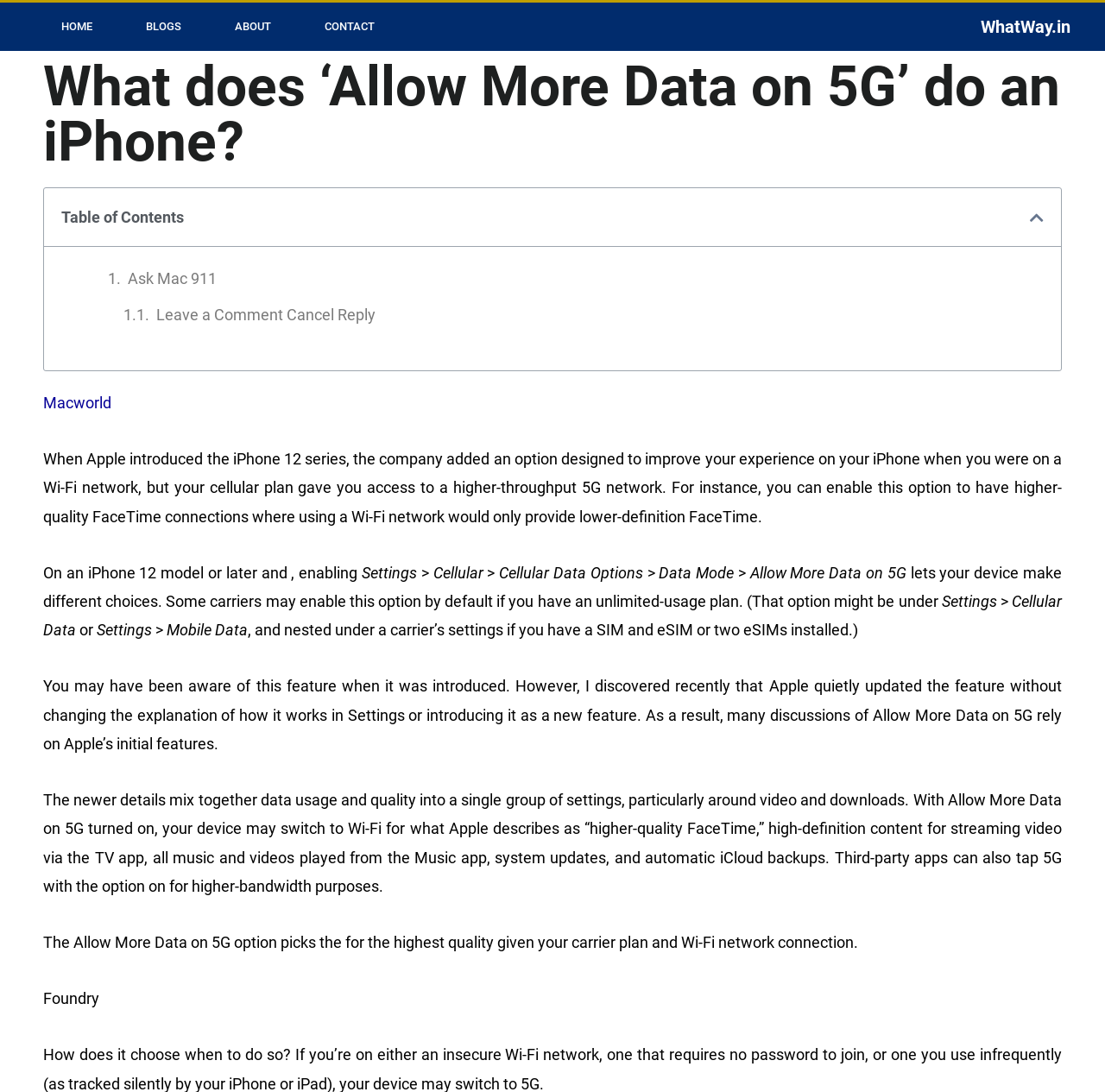Where can the 'Allow More Data on 5G' option be found?
Answer the question with detailed information derived from the image.

The 'Allow More Data on 5G' option can be found in the Settings app, under Cellular Data Options, which is nested under the Cellular or Mobile Data section, depending on the device and carrier settings.